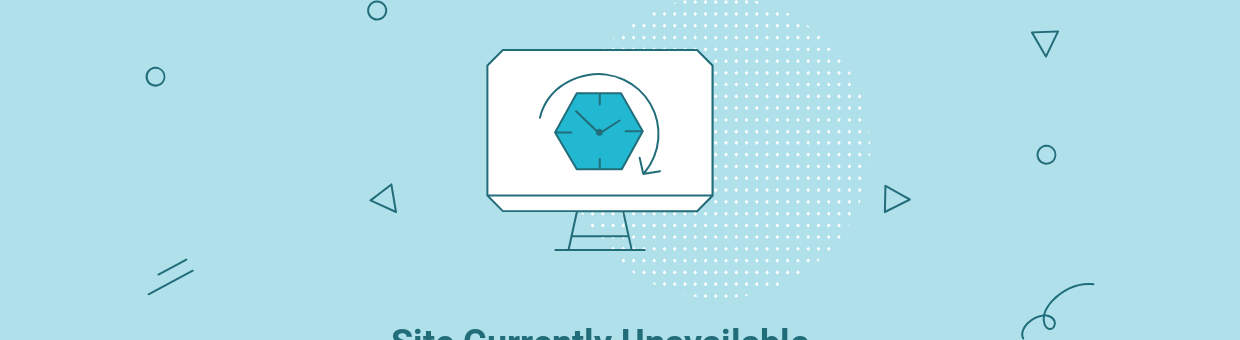Please provide a comprehensive answer to the question based on the screenshot: What is the status of the website?

The bold, clear text below the computer monitor explicitly states 'Site Currently Unavailable', informing the user that the website is temporarily inaccessible and may require further action to resolve the issue.